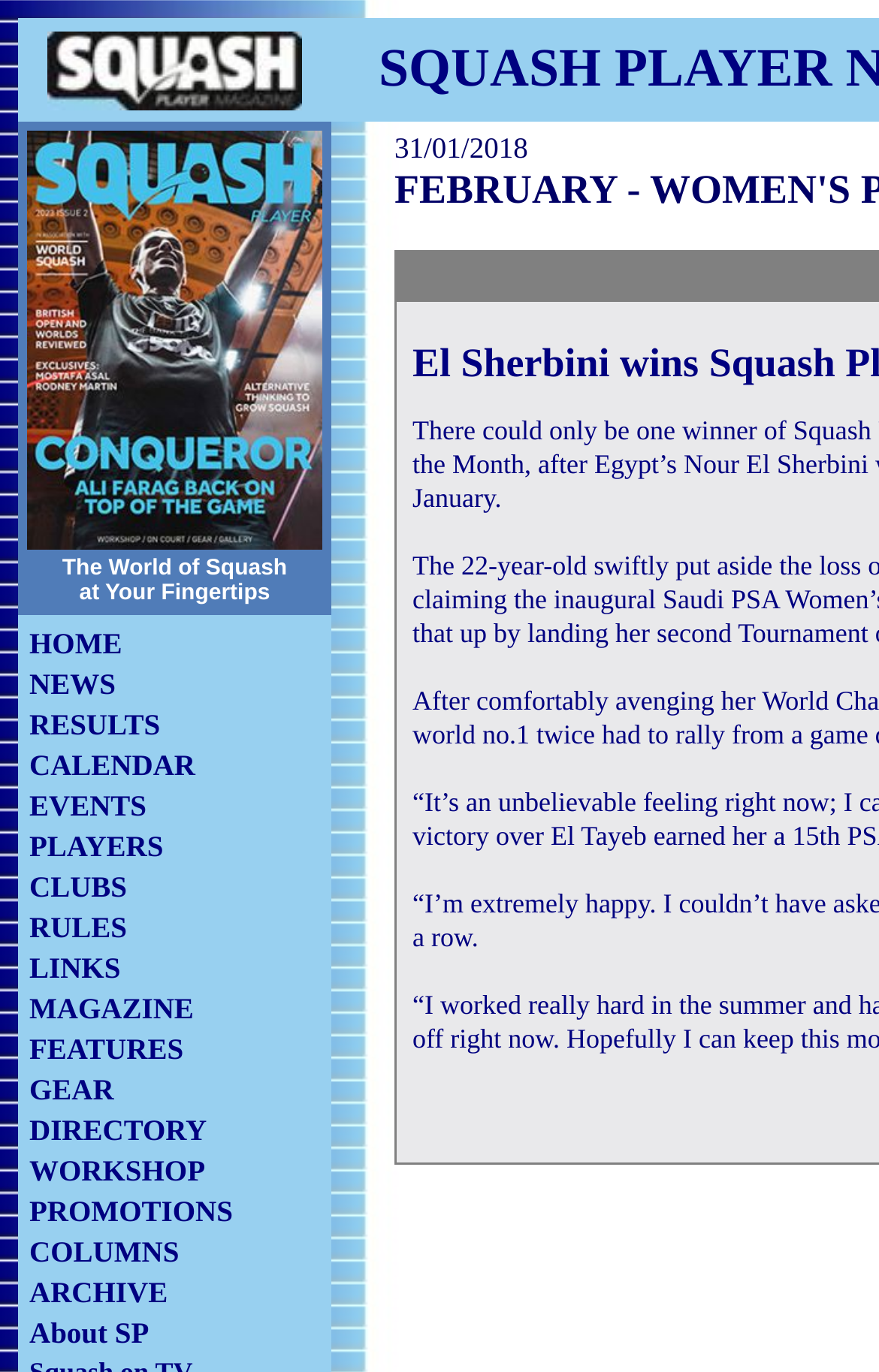Determine the bounding box for the UI element that matches this description: "RESULTS".

[0.033, 0.516, 0.182, 0.54]